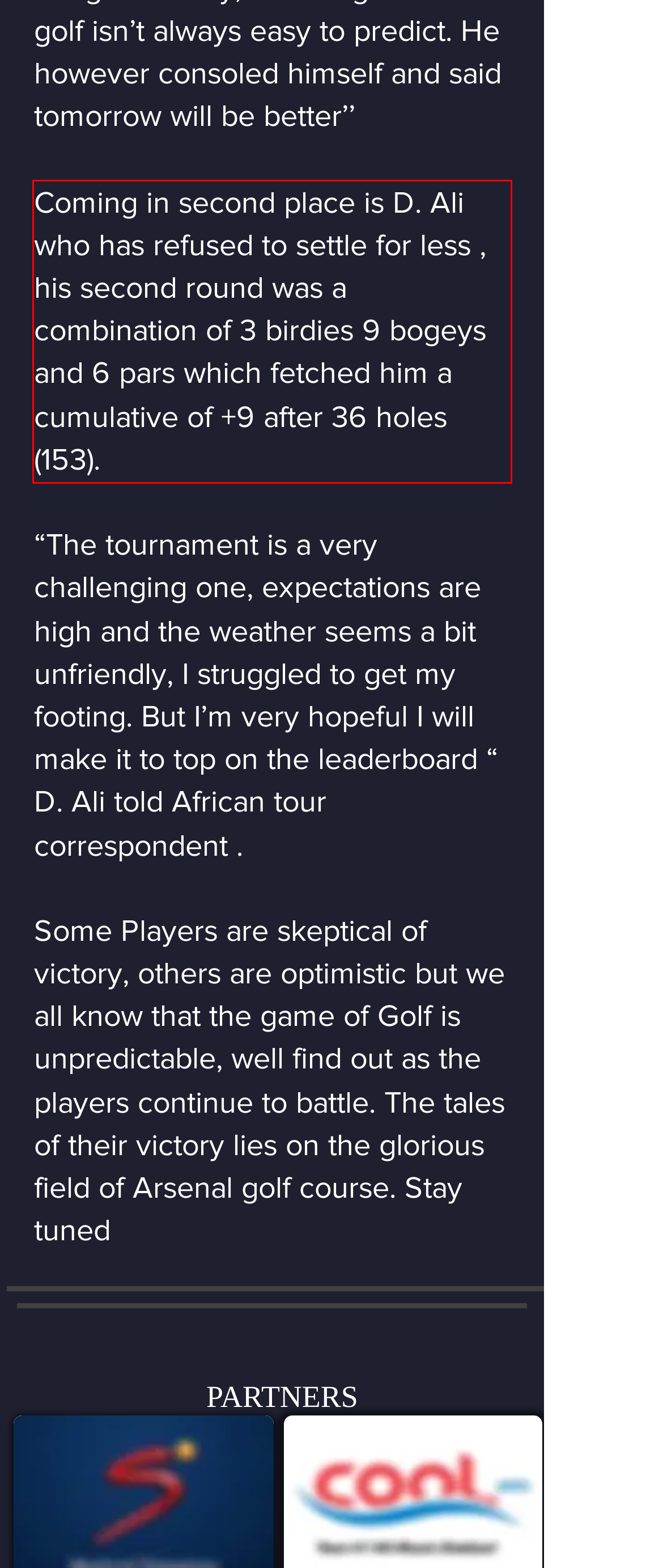Using the provided screenshot of a webpage, recognize the text inside the red rectangle bounding box by performing OCR.

Coming in second place is D. Ali who has refused to settle for less , his second round was a combination of 3 birdies 9 bogeys and 6 pars which fetched him a cumulative of +9 after 36 holes (153).